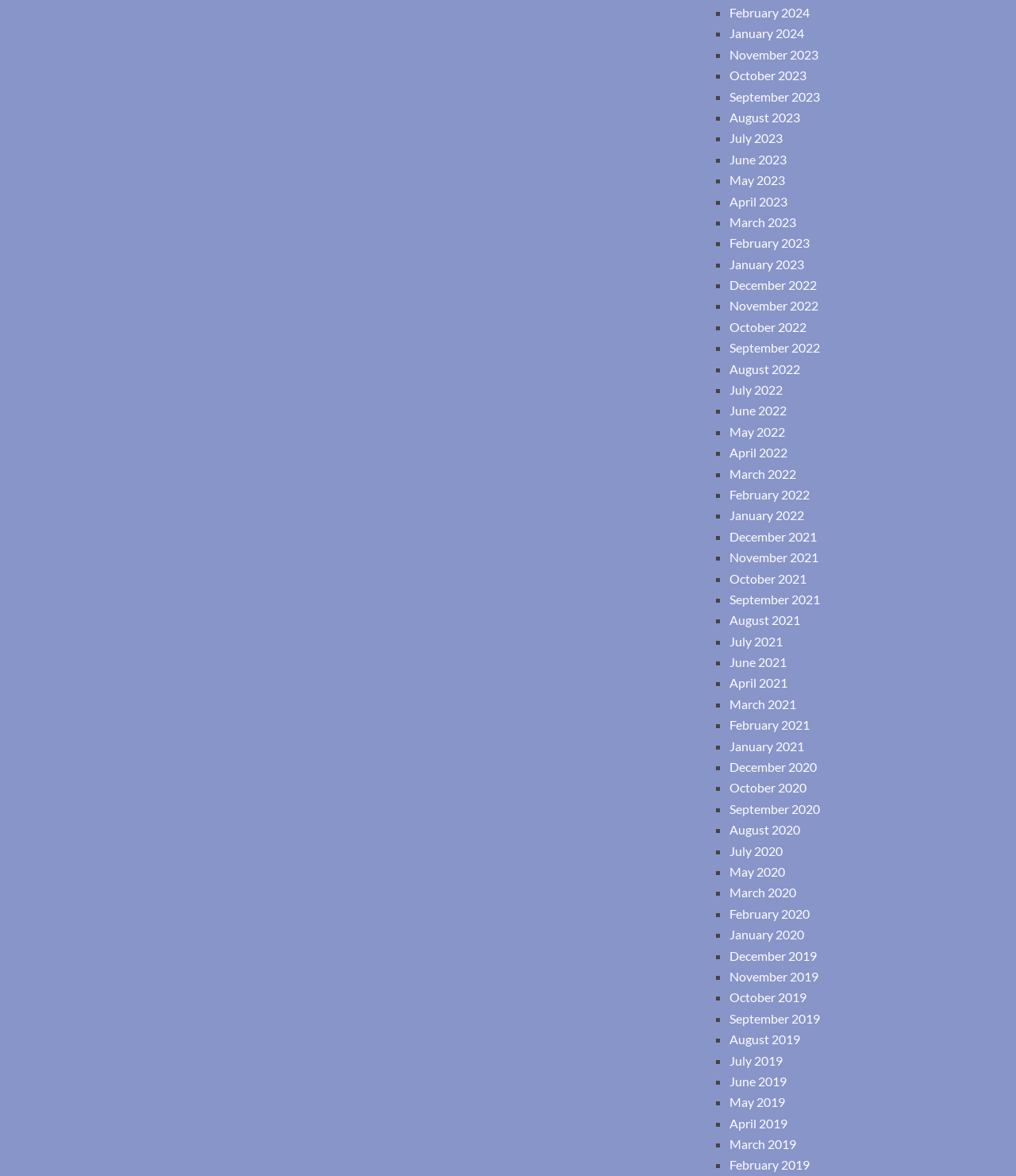How many months are listed on the webpage?
By examining the image, provide a one-word or phrase answer.

48